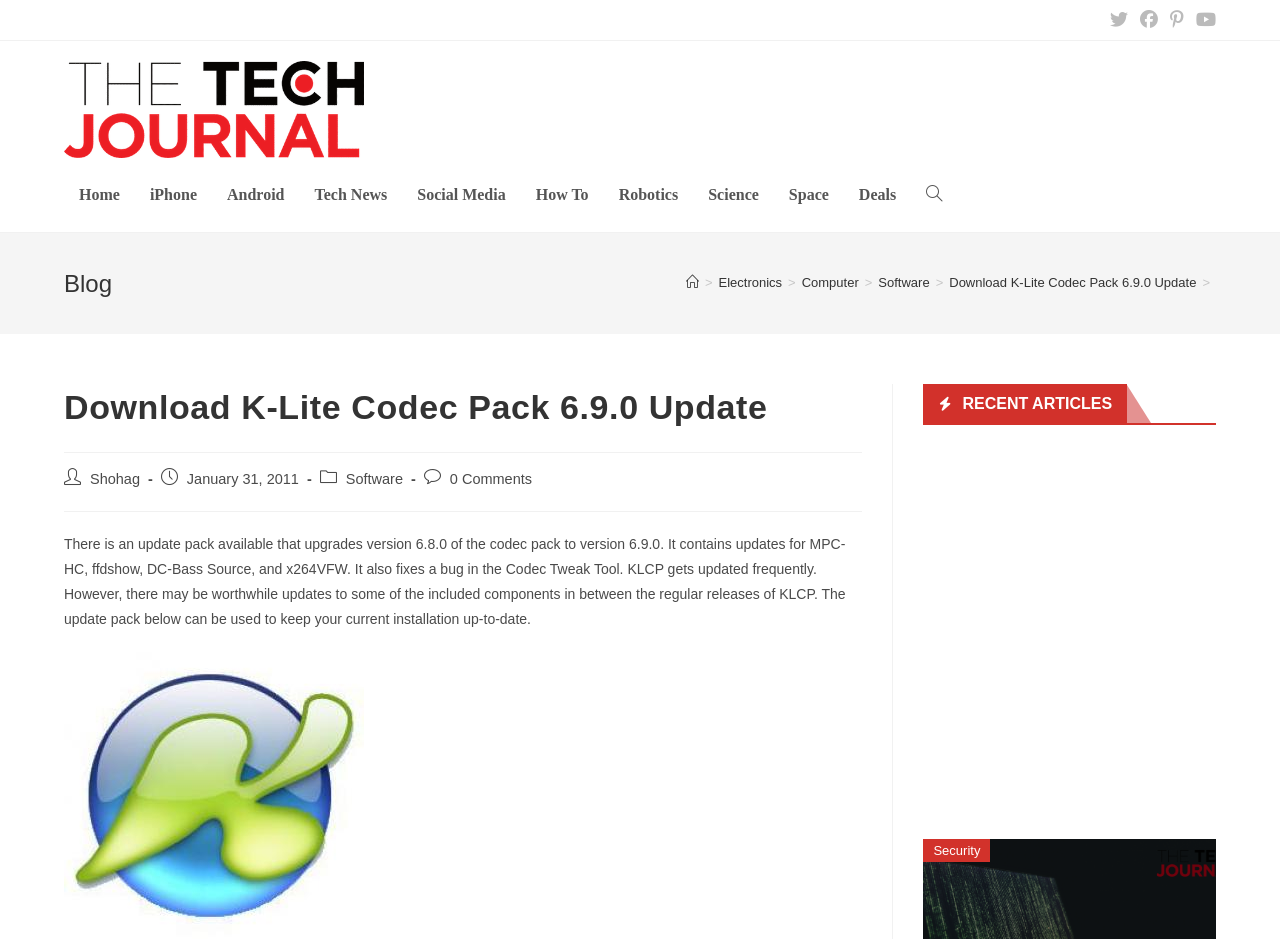Can you find the bounding box coordinates for the UI element given this description: "Social Media"? Provide the coordinates as four float numbers between 0 and 1: [left, top, right, bottom].

[0.314, 0.168, 0.407, 0.247]